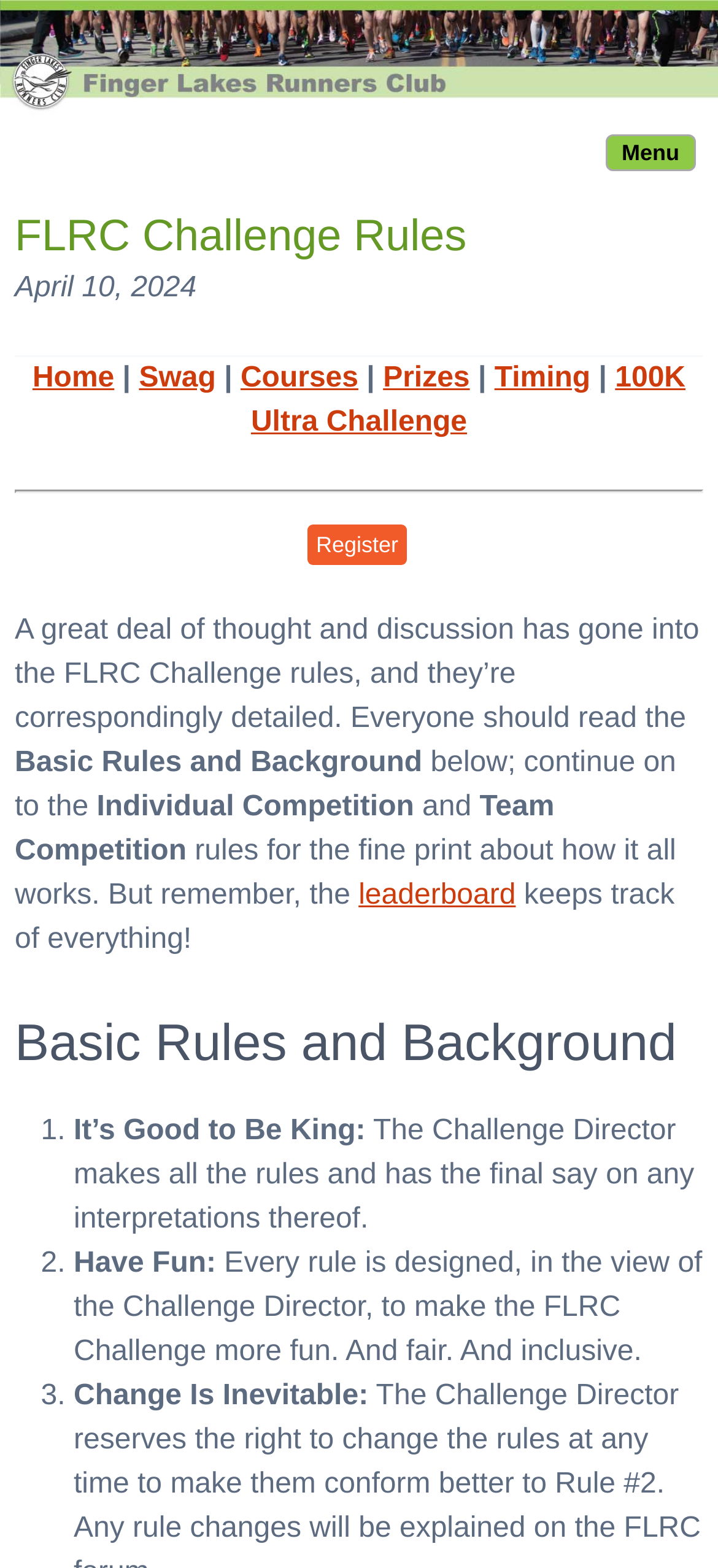Find the bounding box coordinates of the clickable area that will achieve the following instruction: "Register for the 100K Ultra Challenge".

[0.427, 0.335, 0.568, 0.361]